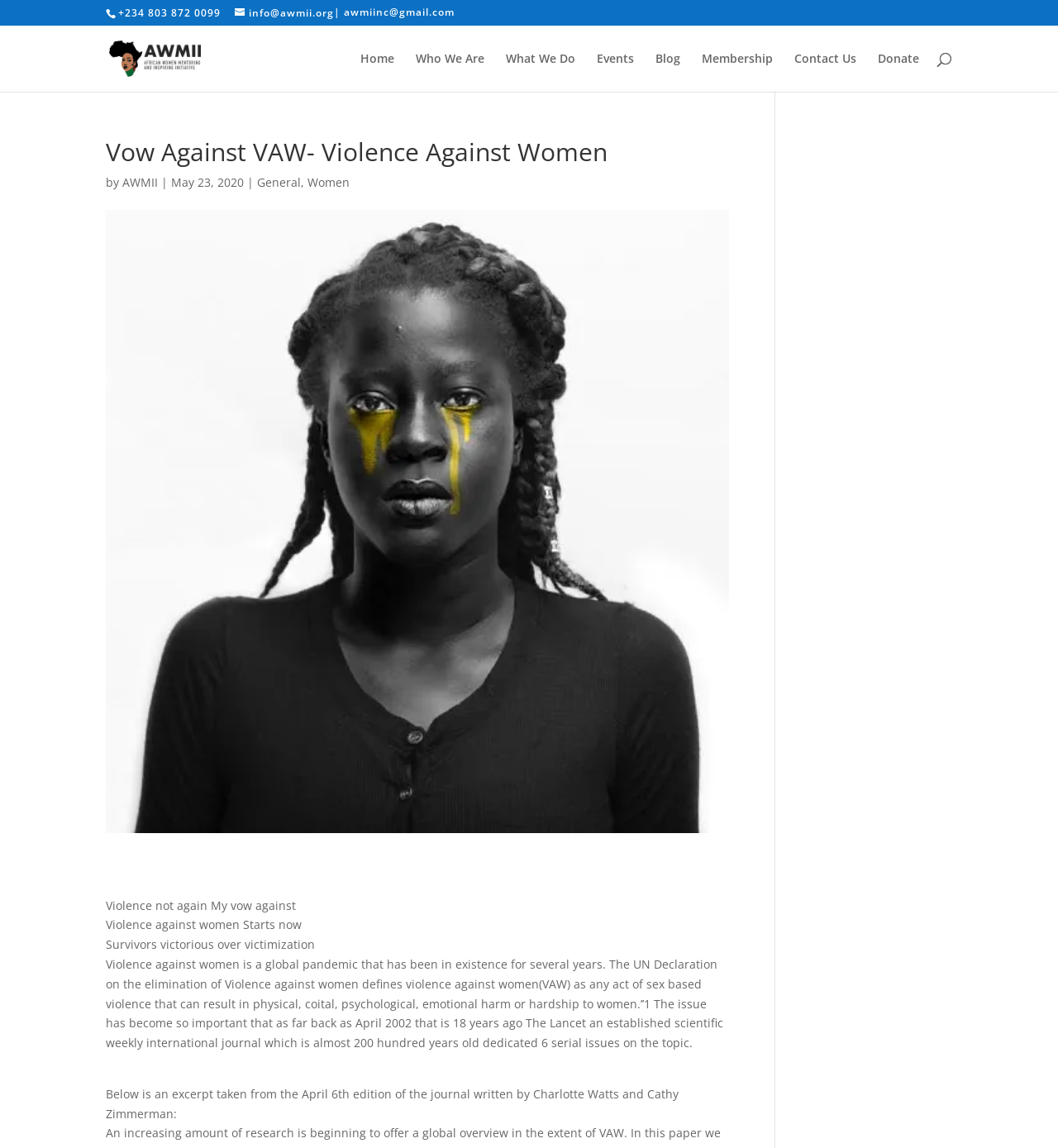Deliver a detailed narrative of the webpage's visual and textual elements.

The webpage is about the African Women Mentoring and Inspiring Initiative, specifically focusing on the issue of Violence Against Women (VAW). At the top, there is a phone number (+234 803 872 0099) and an email address (info@awmii.org) displayed prominently. Below this, there is a logo of the organization, accompanied by a link to the organization's name.

The main navigation menu is located below the logo, with links to various sections of the website, including Home, Who We Are, What We Do, Events, Blog, Membership, Contact Us, and Donate. These links are arranged horizontally across the page.

A search bar is also present, spanning most of the width of the page, with a search box and a label "Search for:".

The main content of the page is divided into two sections. The first section has a heading "Vow Against VAW- Violence Against Women" followed by a subheading "by AWMII" and a date "May 23, 2020". Below this, there are three links labeled "General", "Women", and a few lines of text.

The second section appears to be an article or blog post, with a series of paragraphs discussing the issue of Violence Against Women. The text explains that VAW is a global pandemic that has been in existence for several years, citing a UN declaration and a scientific journal article from 2002. The article also includes an excerpt from the journal article, written by Charlotte Watts and Cathy Zimmerman.